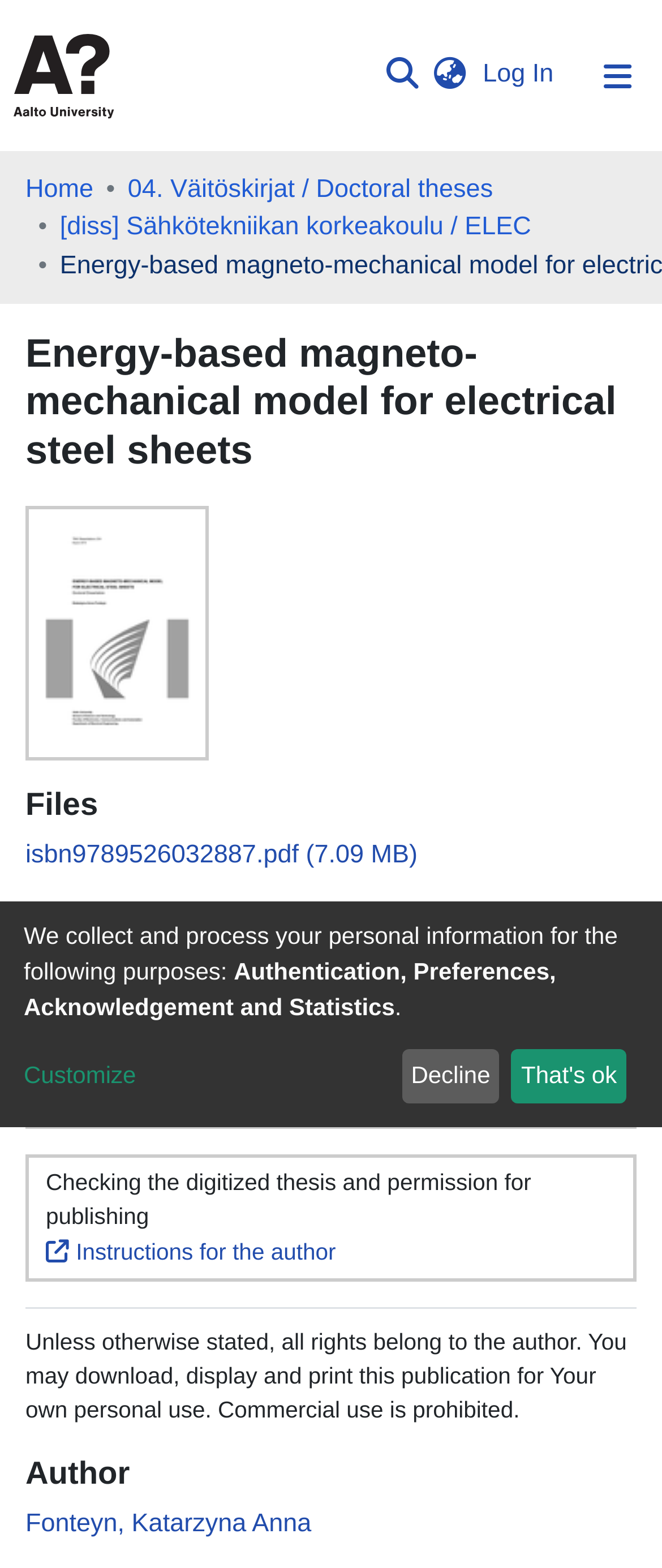Provide the bounding box coordinates for the specified HTML element described in this description: "isbn9789526032887.pdf (7.09 MB)". The coordinates should be four float numbers ranging from 0 to 1, in the format [left, top, right, bottom].

[0.038, 0.536, 0.631, 0.554]